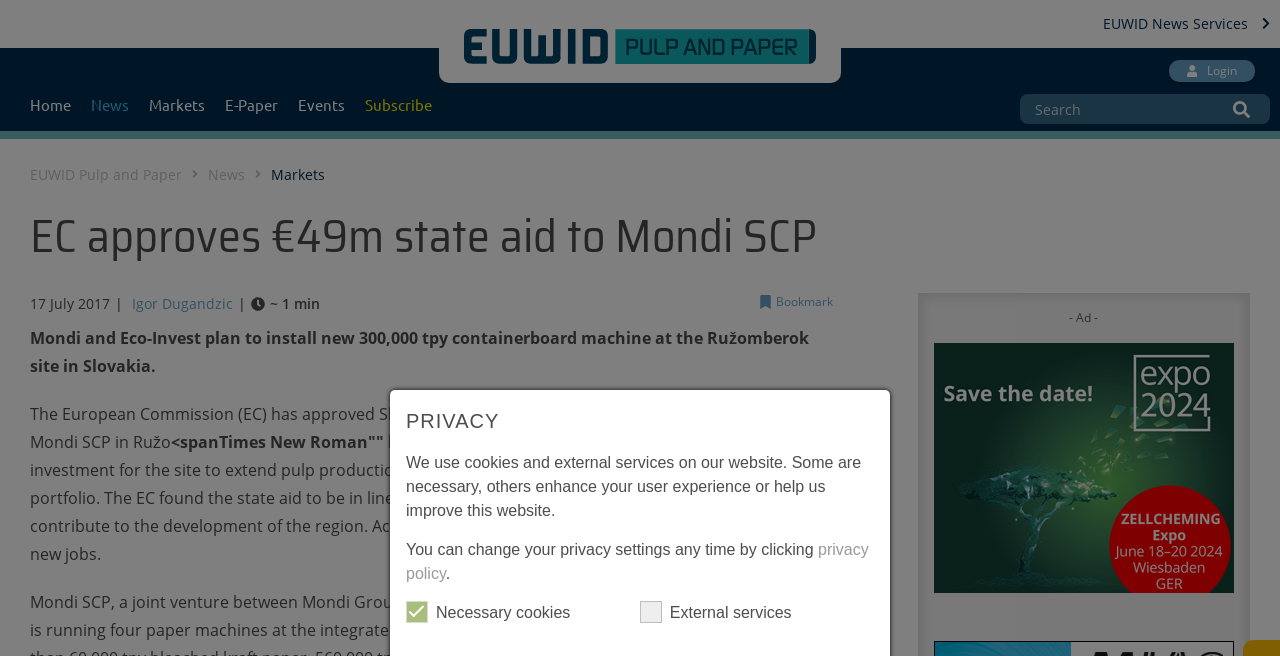Show me the bounding box coordinates of the clickable region to achieve the task as per the instruction: "Read the news about Mondi and Eco-Invest".

[0.023, 0.498, 0.552, 0.532]